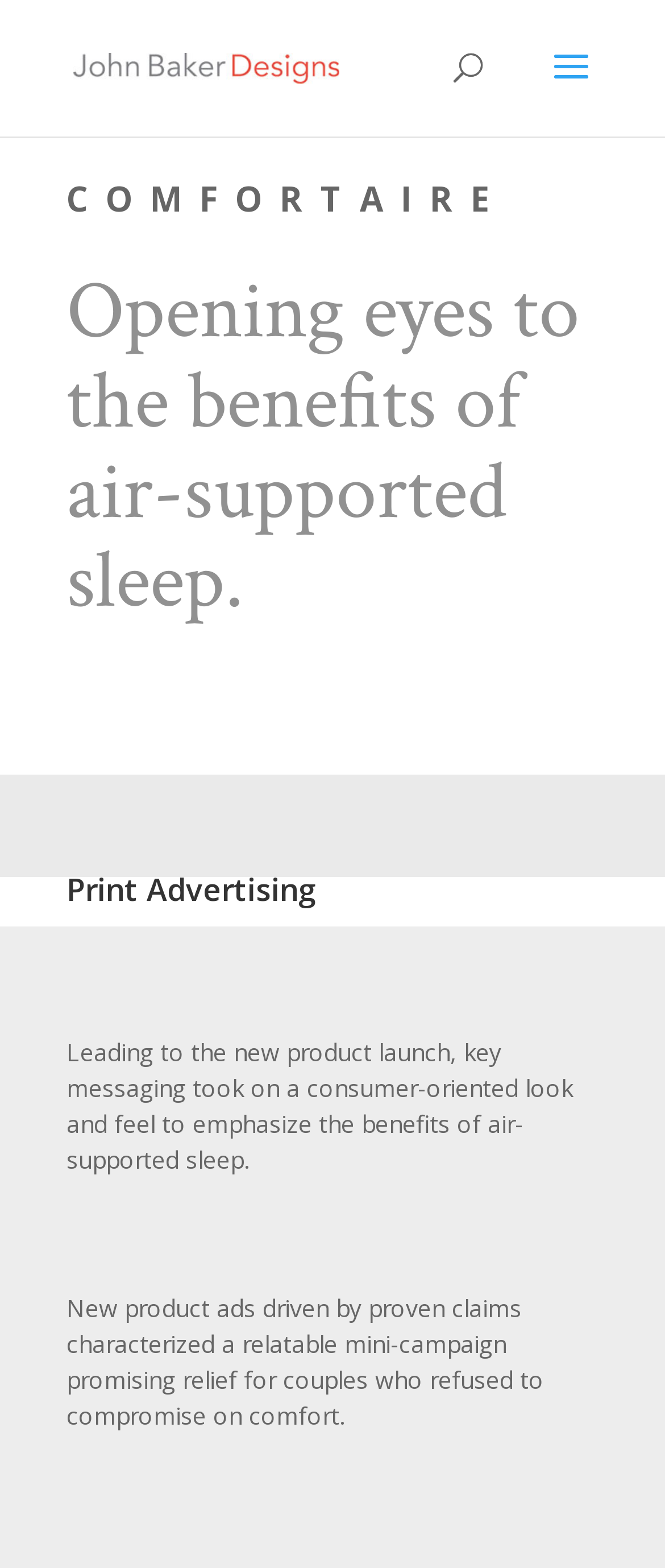What type of advertising is mentioned on the webpage?
Look at the screenshot and provide an in-depth answer.

The webpage mentions 'Print Advertising' as a type of advertising, which is evident from the heading 'Print Advertising' and the text that follows, describing the key messaging and ads driven by proven claims.